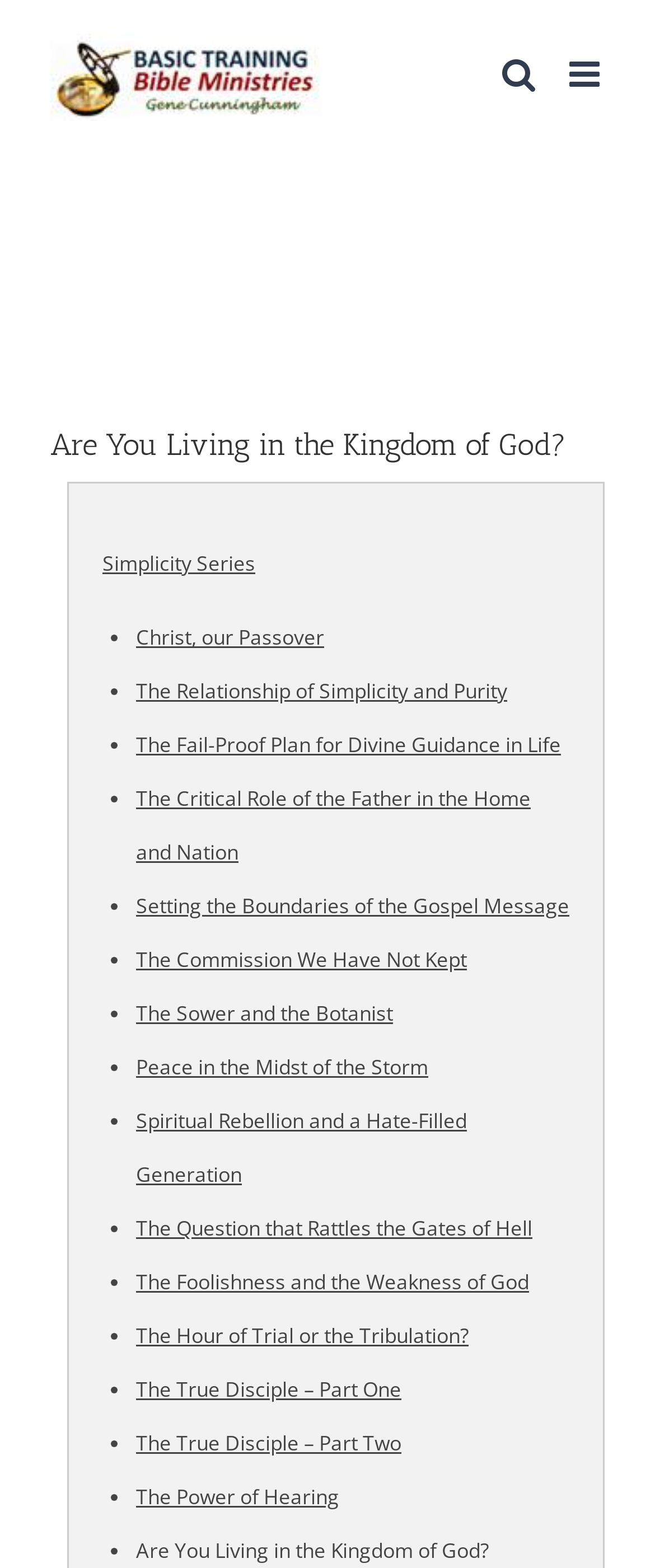What is the text of the first link in the page title bar?
Using the visual information, reply with a single word or short phrase.

Simplicity Series